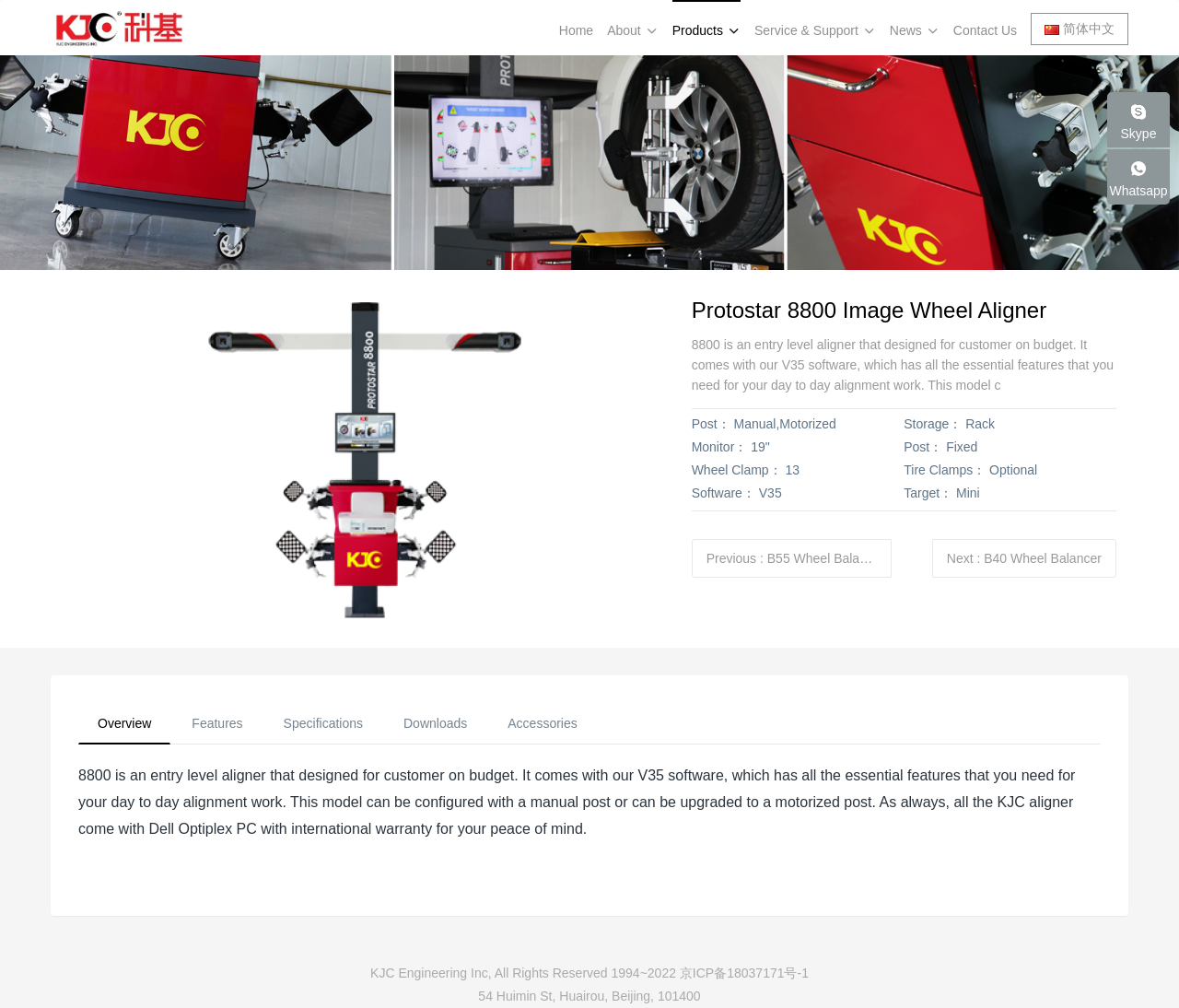What is the name of the product?
Give a one-word or short phrase answer based on the image.

Protostar 8800 Image Wheel Aligner